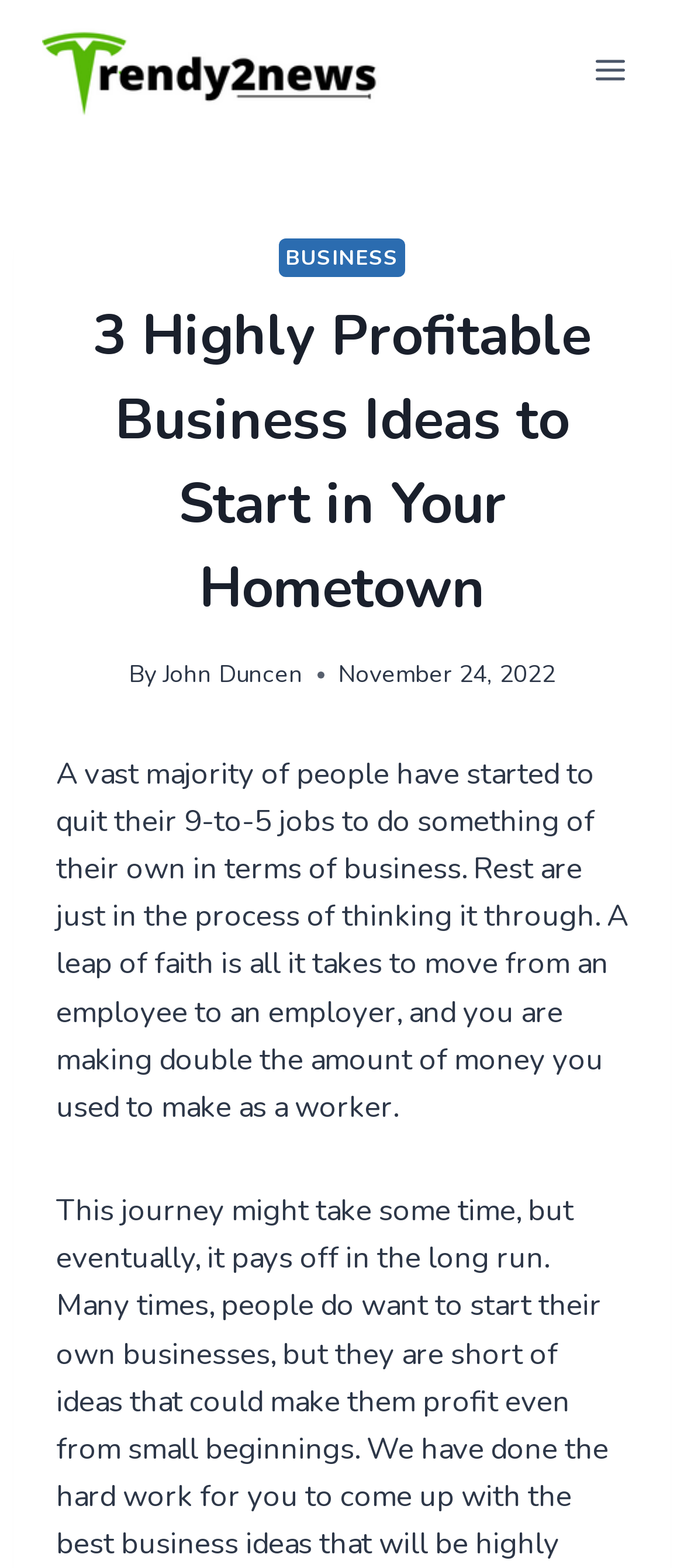Show the bounding box coordinates for the HTML element as described: "Toggle Menu".

[0.844, 0.027, 0.938, 0.062]